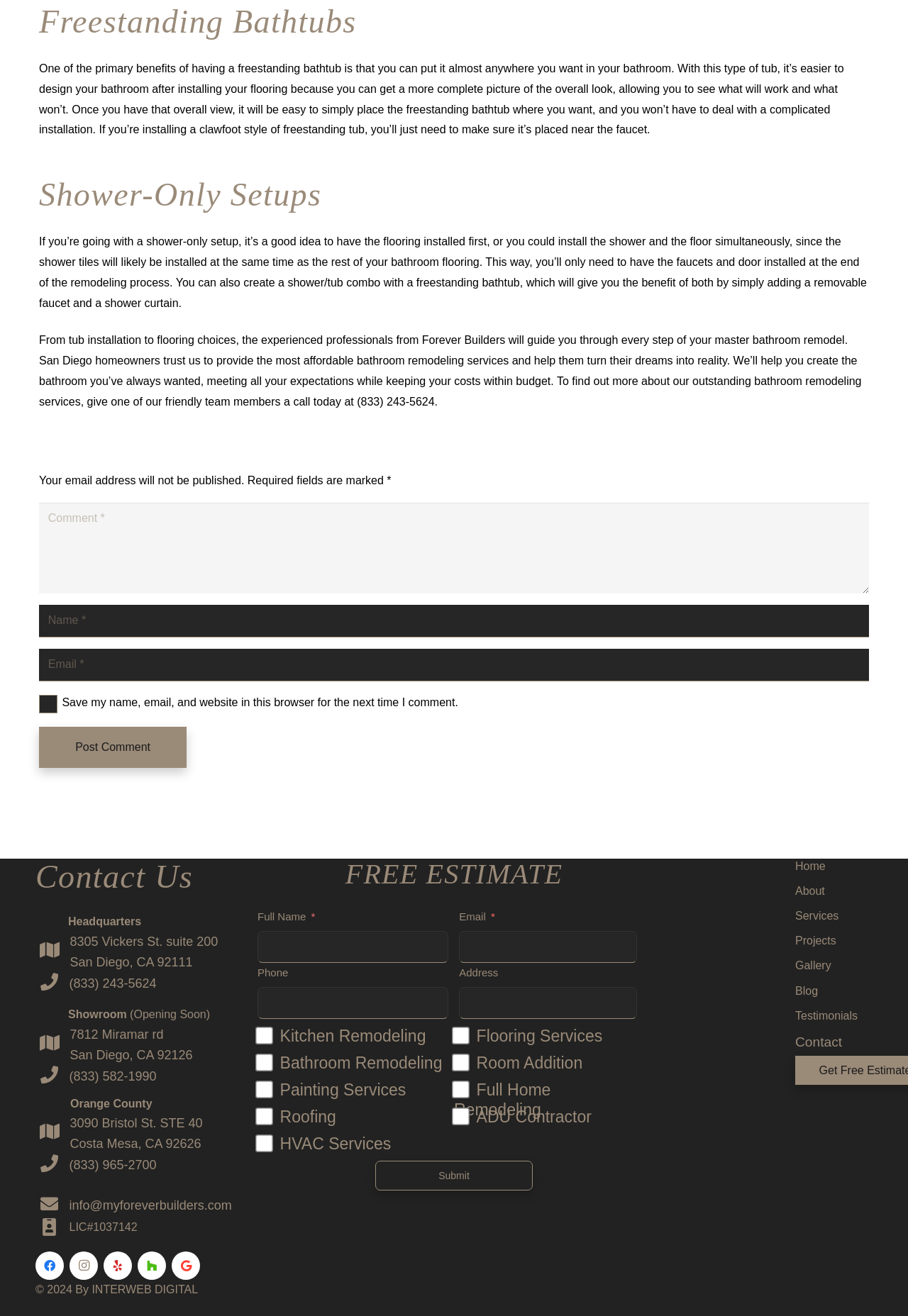Please pinpoint the bounding box coordinates for the region I should click to adhere to this instruction: "Submit the form".

[0.413, 0.882, 0.587, 0.905]